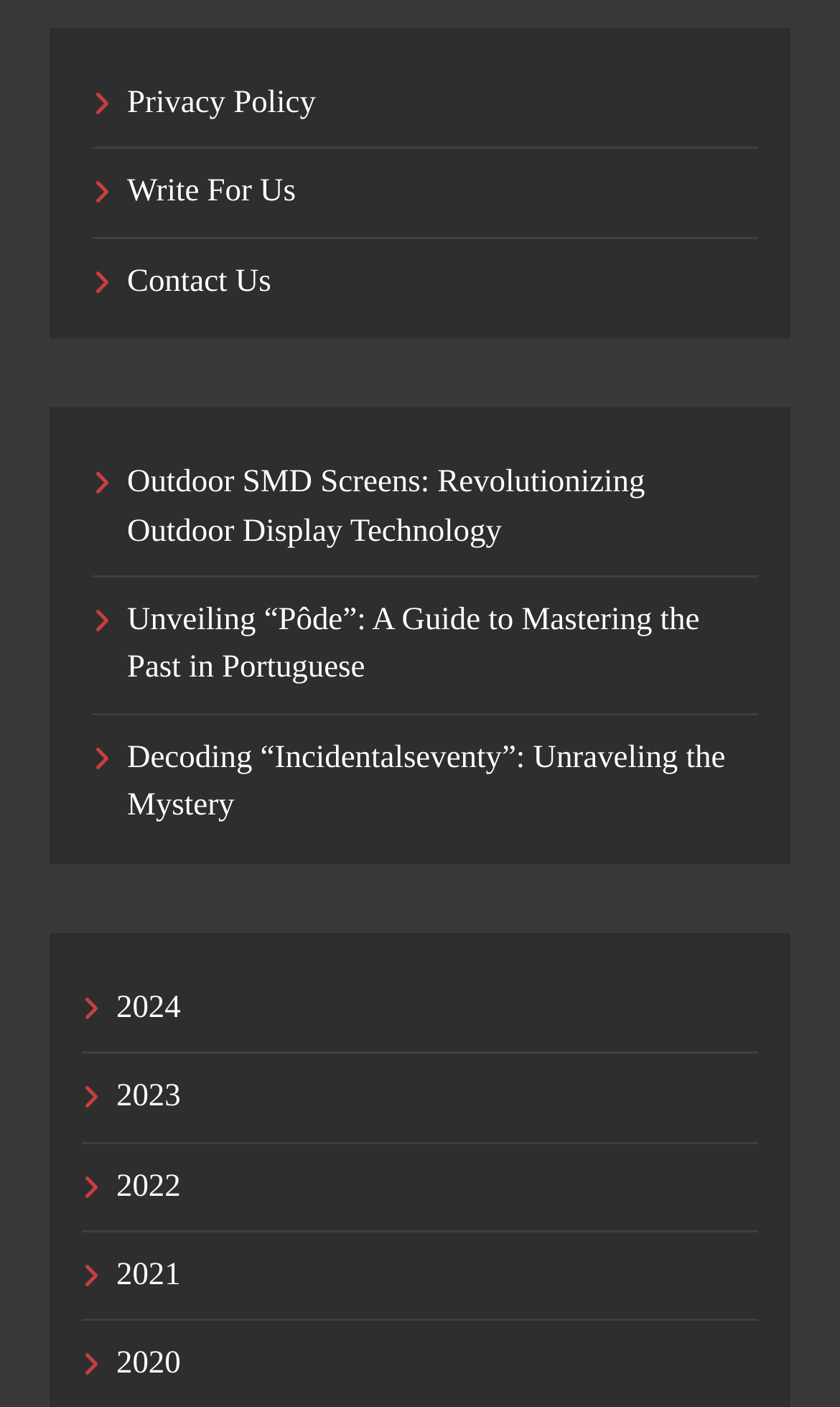Identify the bounding box for the described UI element. Provide the coordinates in (top-left x, top-left y, bottom-right x, bottom-right y) format with values ranging from 0 to 1: aria-label="Search"

None